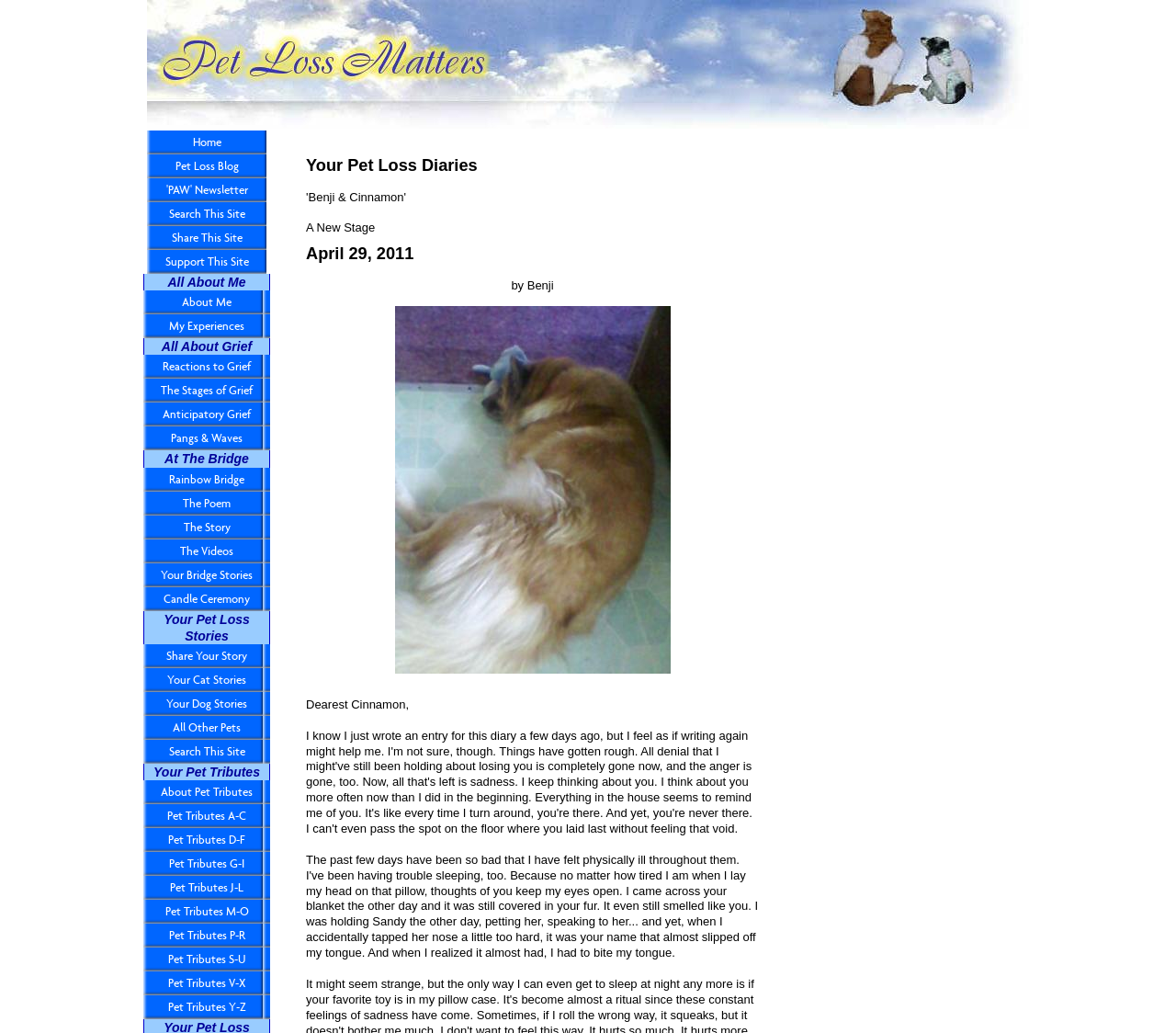Identify the bounding box coordinates of the element that should be clicked to fulfill this task: "read about pet tributes". The coordinates should be provided as four float numbers between 0 and 1, i.e., [left, top, right, bottom].

[0.122, 0.755, 0.23, 0.779]